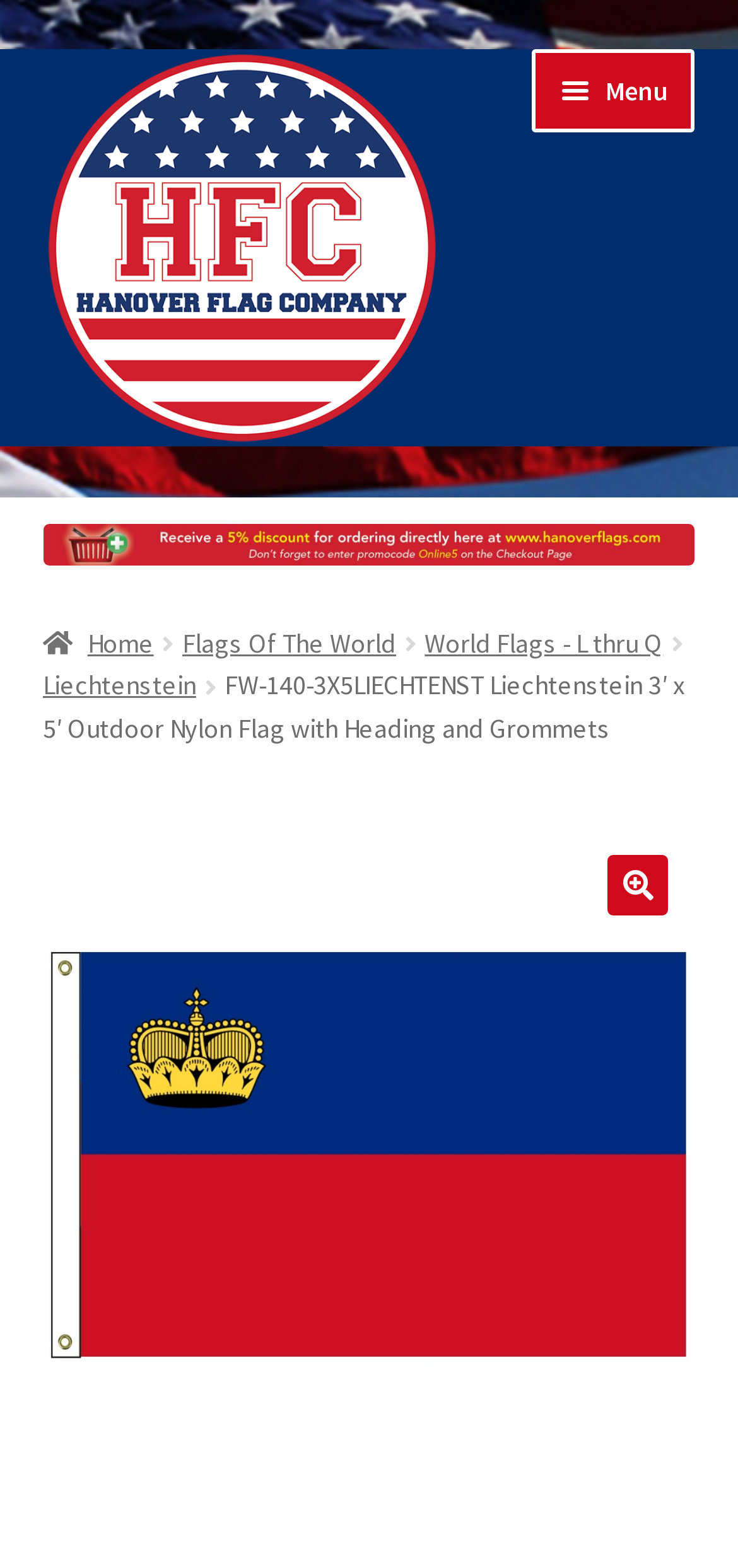Find the bounding box coordinates of the area to click in order to follow the instruction: "Click on the 'Liechtenstein' link".

[0.058, 0.426, 0.266, 0.448]